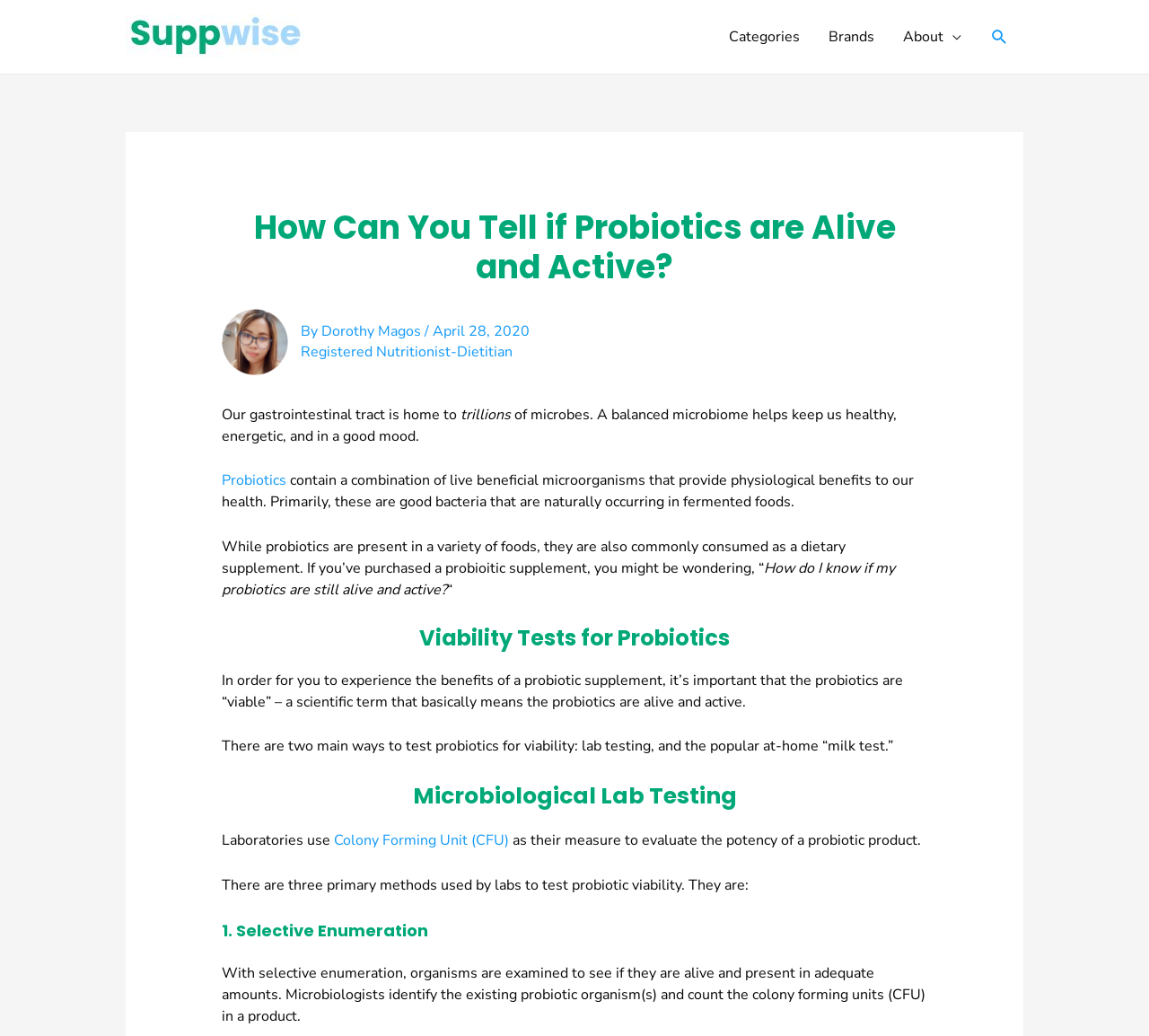Locate the bounding box of the user interface element based on this description: "Periodontal Disease".

None